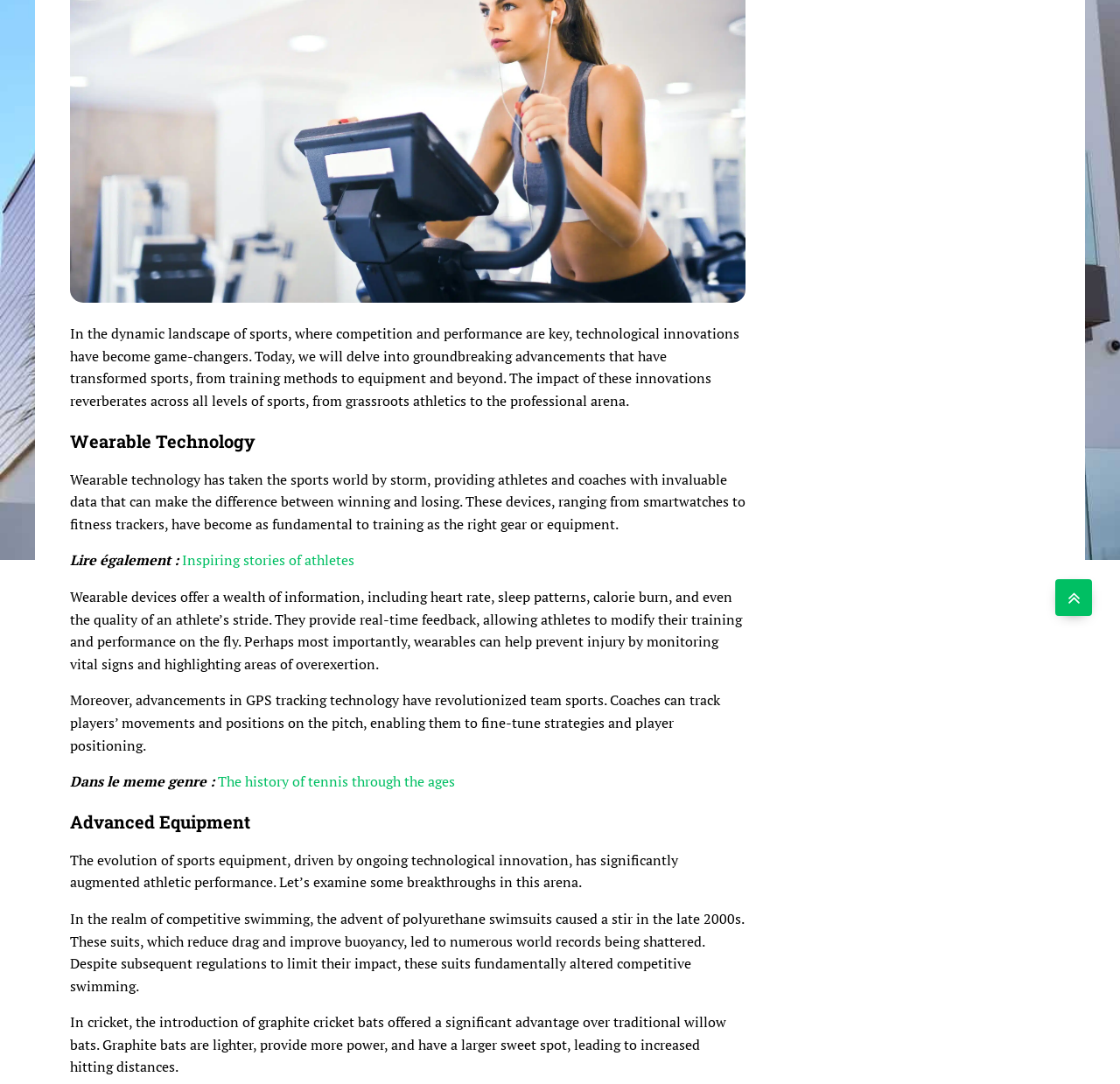Given the element description "parent_node: sports" in the screenshot, predict the bounding box coordinates of that UI element.

[0.942, 0.534, 0.975, 0.568]